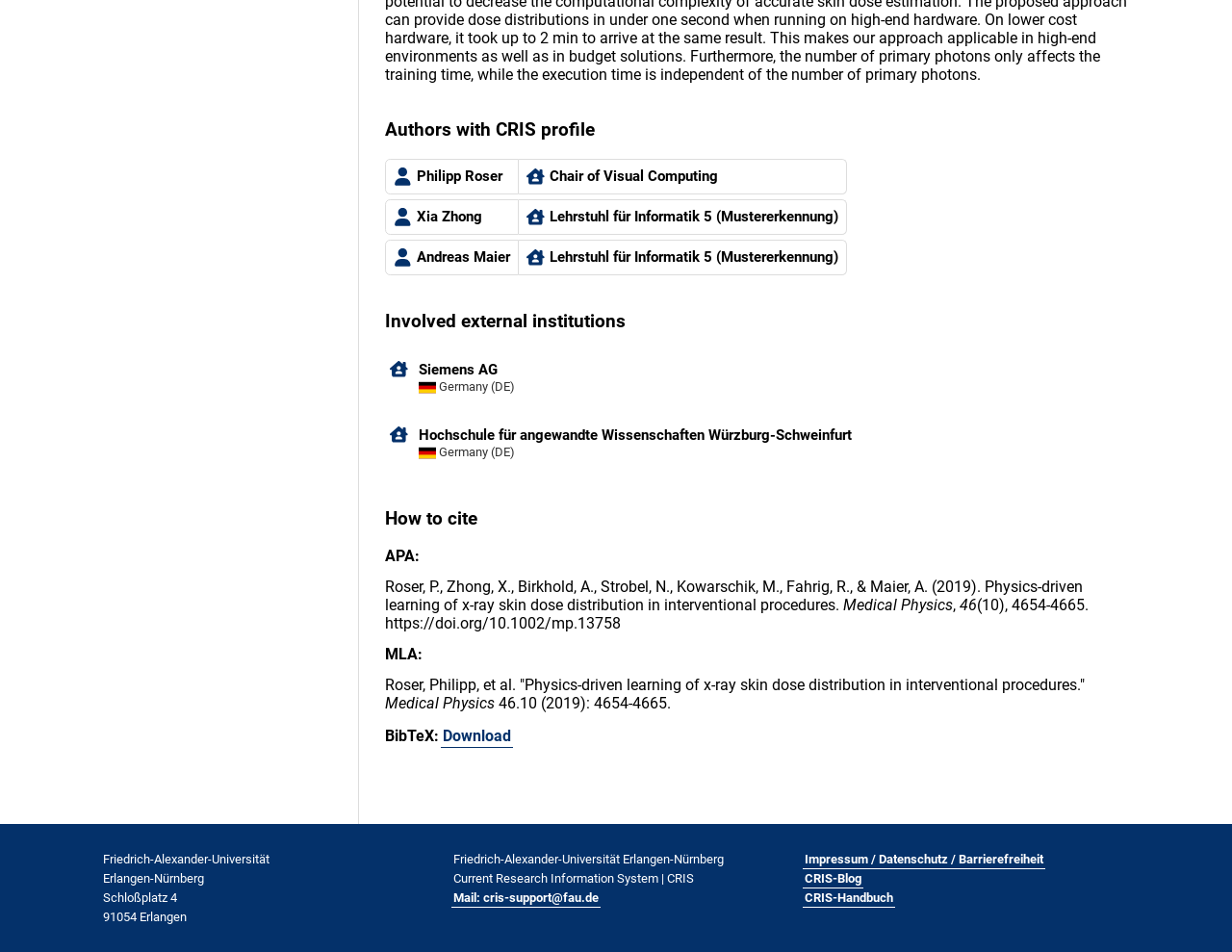Please specify the bounding box coordinates for the clickable region that will help you carry out the instruction: "Download the citation in BibTeX format".

[0.358, 0.761, 0.416, 0.785]